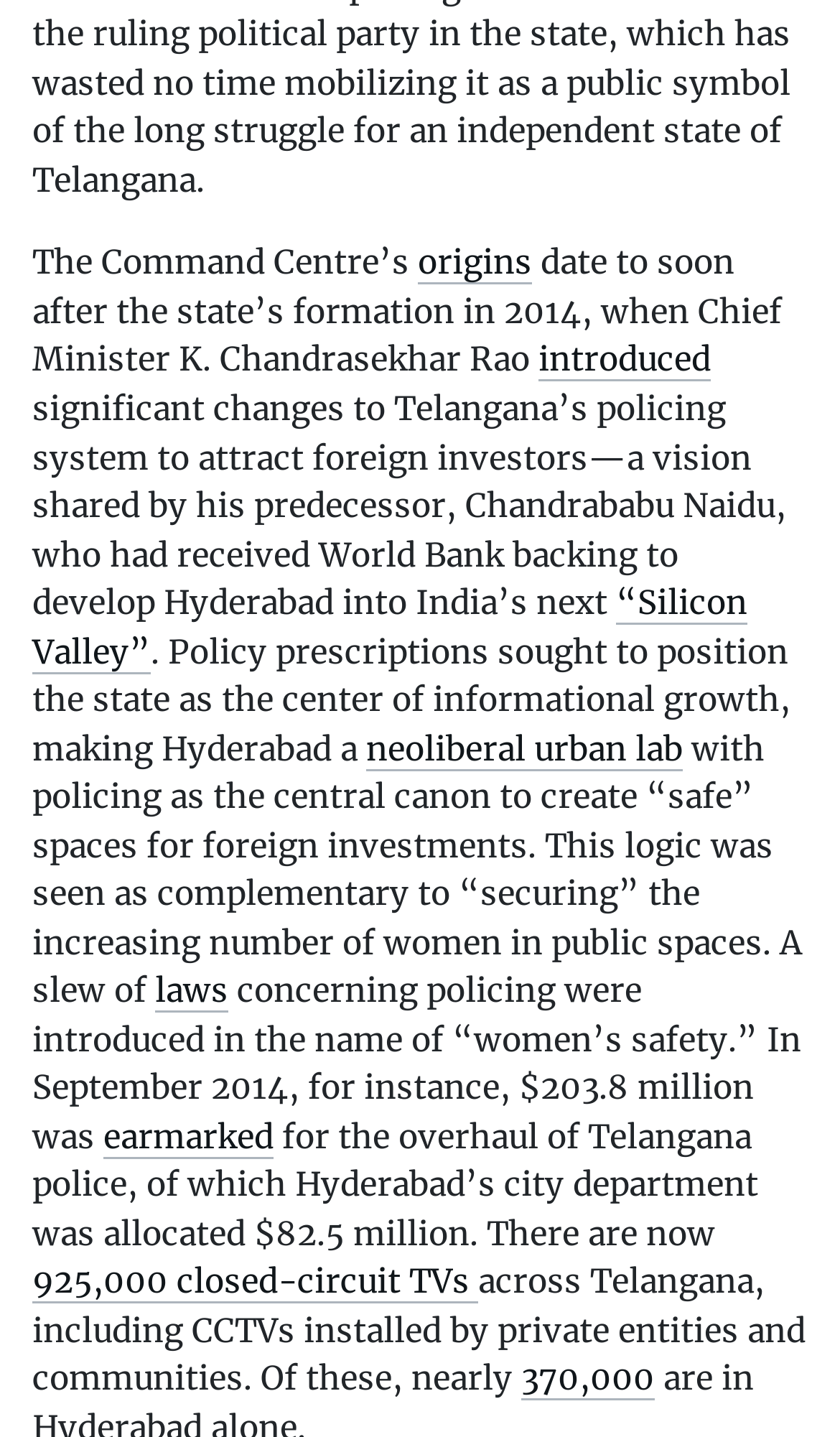Please determine the bounding box of the UI element that matches this description: “Silicon Valley”. The coordinates should be given as (top-left x, top-left y, bottom-right x, bottom-right y), with all values between 0 and 1.

[0.038, 0.405, 0.89, 0.469]